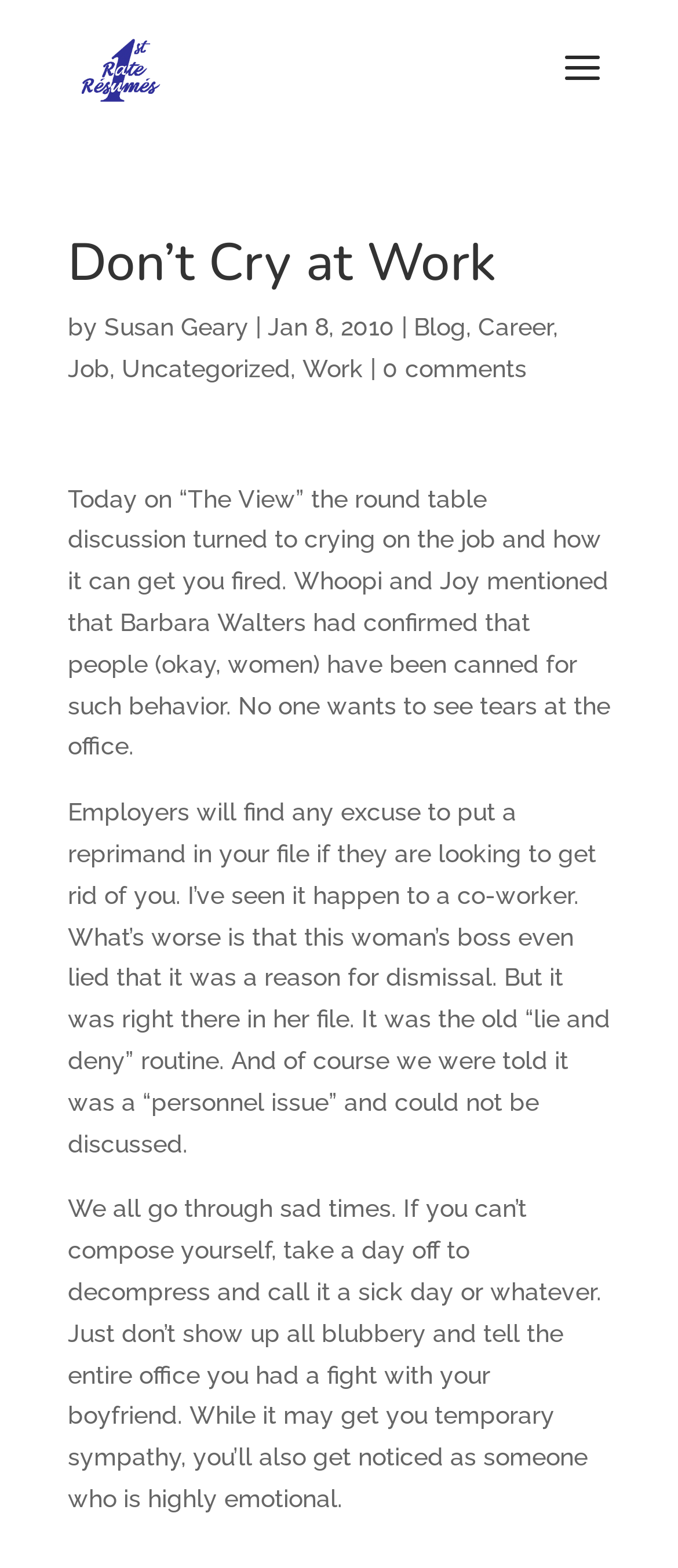Create an in-depth description of the webpage, covering main sections.

The webpage appears to be a blog post titled "Don't Cry at Work" with a focus on the discussion of crying on the job and its potential consequences. At the top of the page, there is a logo and a link to "1st Rate Resumes" on the left side, accompanied by an image. Below this, the title "Don't Cry at Work" is prominently displayed in a heading, followed by the author's name, "Susan Geary", and the date "Jan 8, 2010".

The main content of the page consists of three paragraphs of text, which discuss the topic of crying at work and how it can lead to being fired. The text is divided into three sections, with the first paragraph describing a discussion on "The View" about crying on the job, the second paragraph sharing a personal anecdote about a coworker who was dismissed due to emotional behavior, and the third paragraph offering advice on how to handle emotional situations in the workplace.

On the top right side of the page, there are several links to categories, including "Blog", "Career", "Job", "Uncategorized", and "Work". Additionally, there is a link to "0 comments" at the bottom right side of the page, indicating that there are no comments on the post. Overall, the webpage has a simple layout with a focus on the main content, which is the blog post itself.